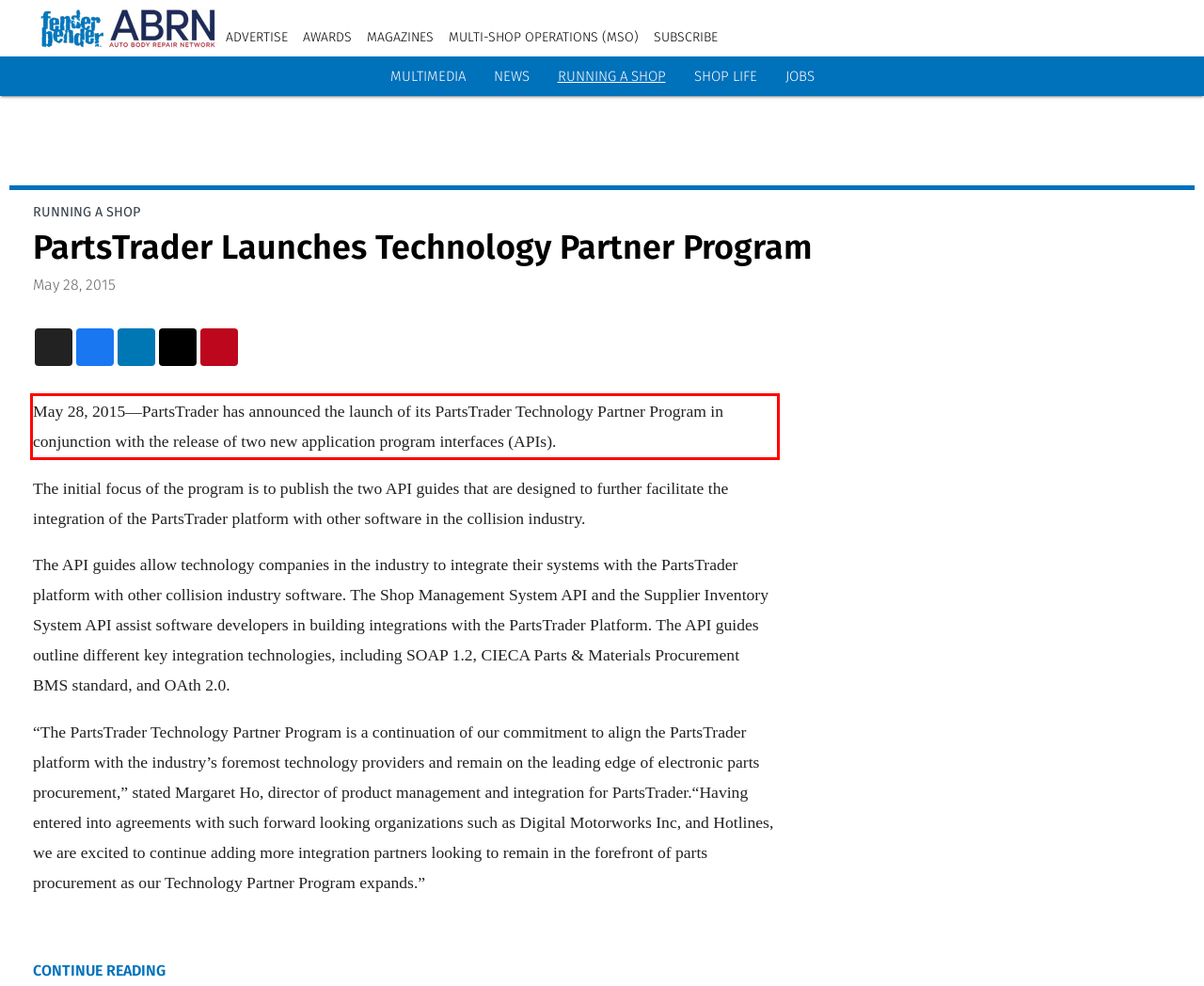Within the screenshot of a webpage, identify the red bounding box and perform OCR to capture the text content it contains.

May 28, 2015—PartsTrader has announced the launch of its PartsTrader Technology Partner Program in conjunction with the release of two new application program interfaces (APIs).